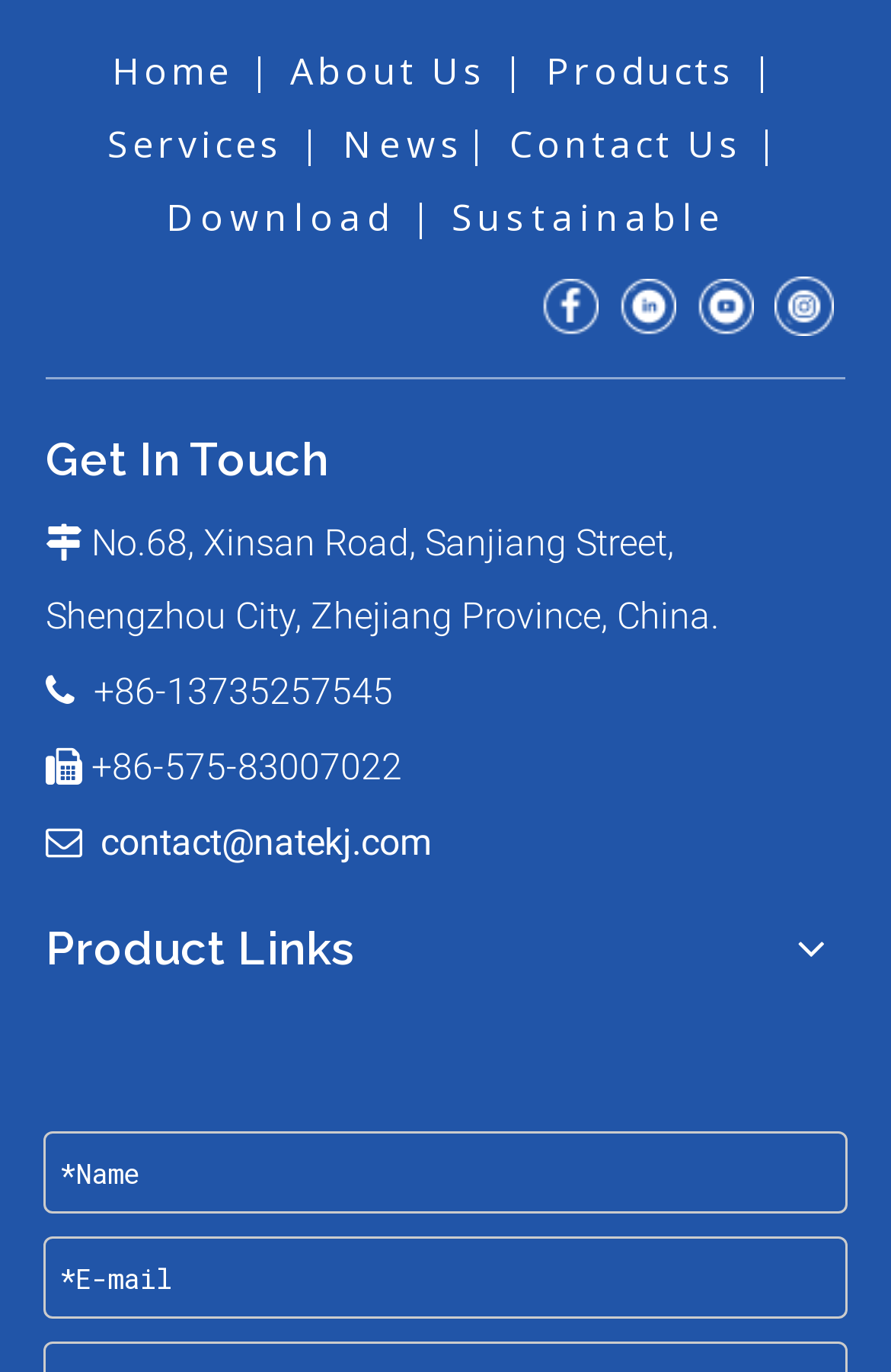Extract the bounding box coordinates of the UI element described by: "S". The coordinates should include four float numbers ranging from 0 to 1, e.g., [left, top, right, bottom].

[0.506, 0.14, 0.535, 0.176]